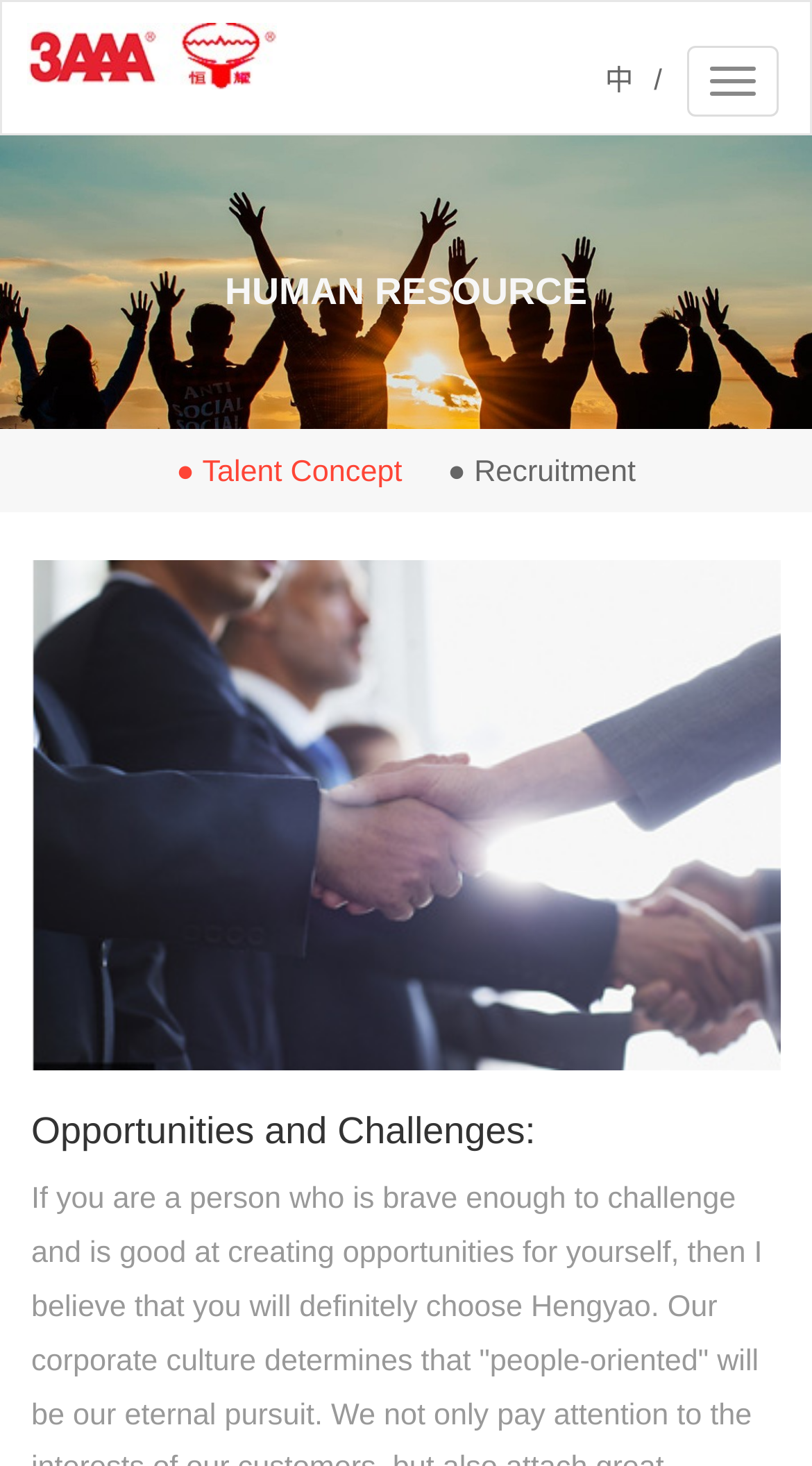Based on the image, please respond to the question with as much detail as possible:
Is the navigation button expanded?

I checked the button element with the text 'Toggle navigation' and found that its 'expanded' property is set to 'False', so it is not expanded.